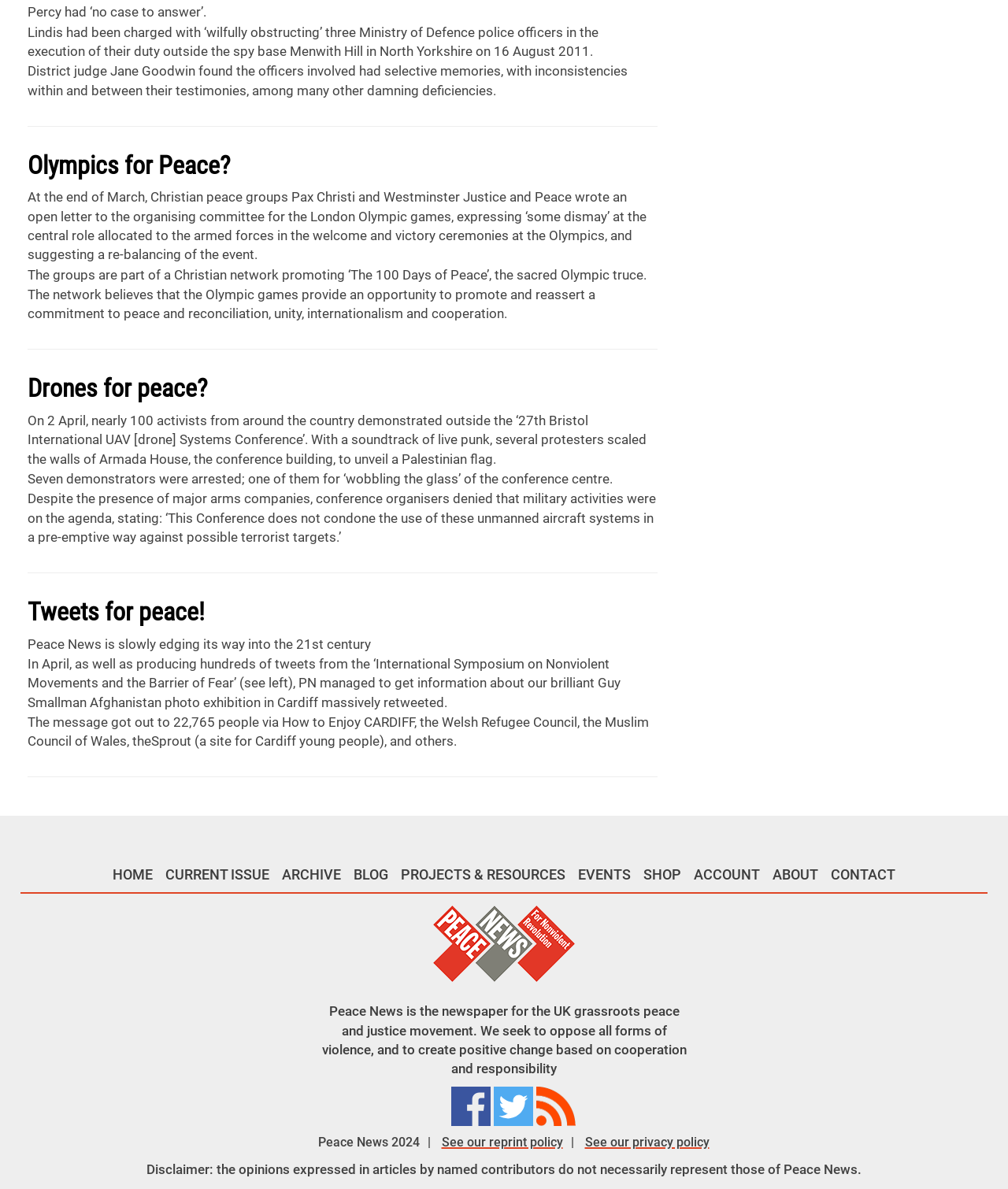Provide a one-word or brief phrase answer to the question:
What is the logo of Peace News?

PN Logo